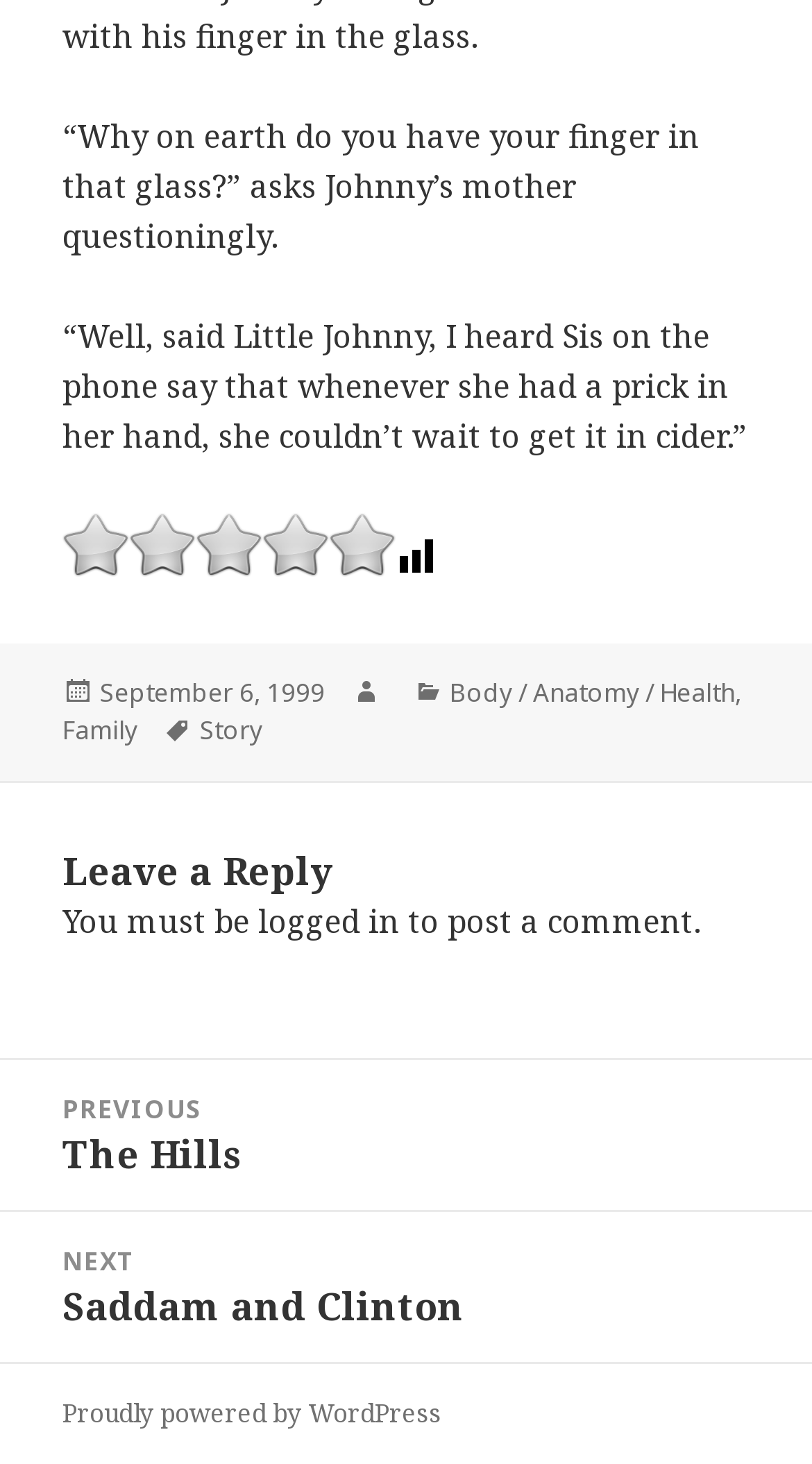Locate the bounding box coordinates of the element to click to perform the following action: 'Click the link to view next post'. The coordinates should be given as four float values between 0 and 1, in the form of [left, top, right, bottom].

[0.0, 0.828, 1.0, 0.93]